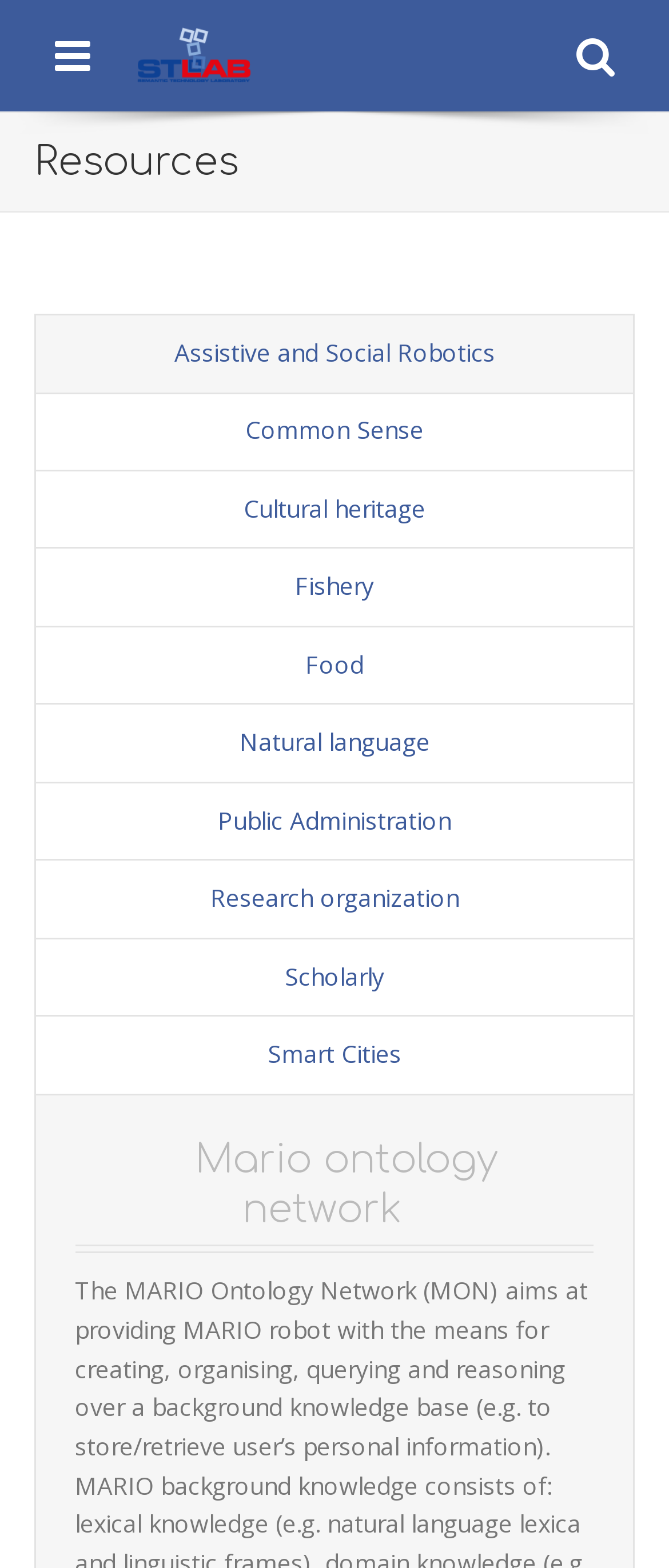Identify the bounding box coordinates of the region that needs to be clicked to carry out this instruction: "go to Assistive and Social Robotics". Provide these coordinates as four float numbers ranging from 0 to 1, i.e., [left, top, right, bottom].

[0.054, 0.201, 0.946, 0.25]